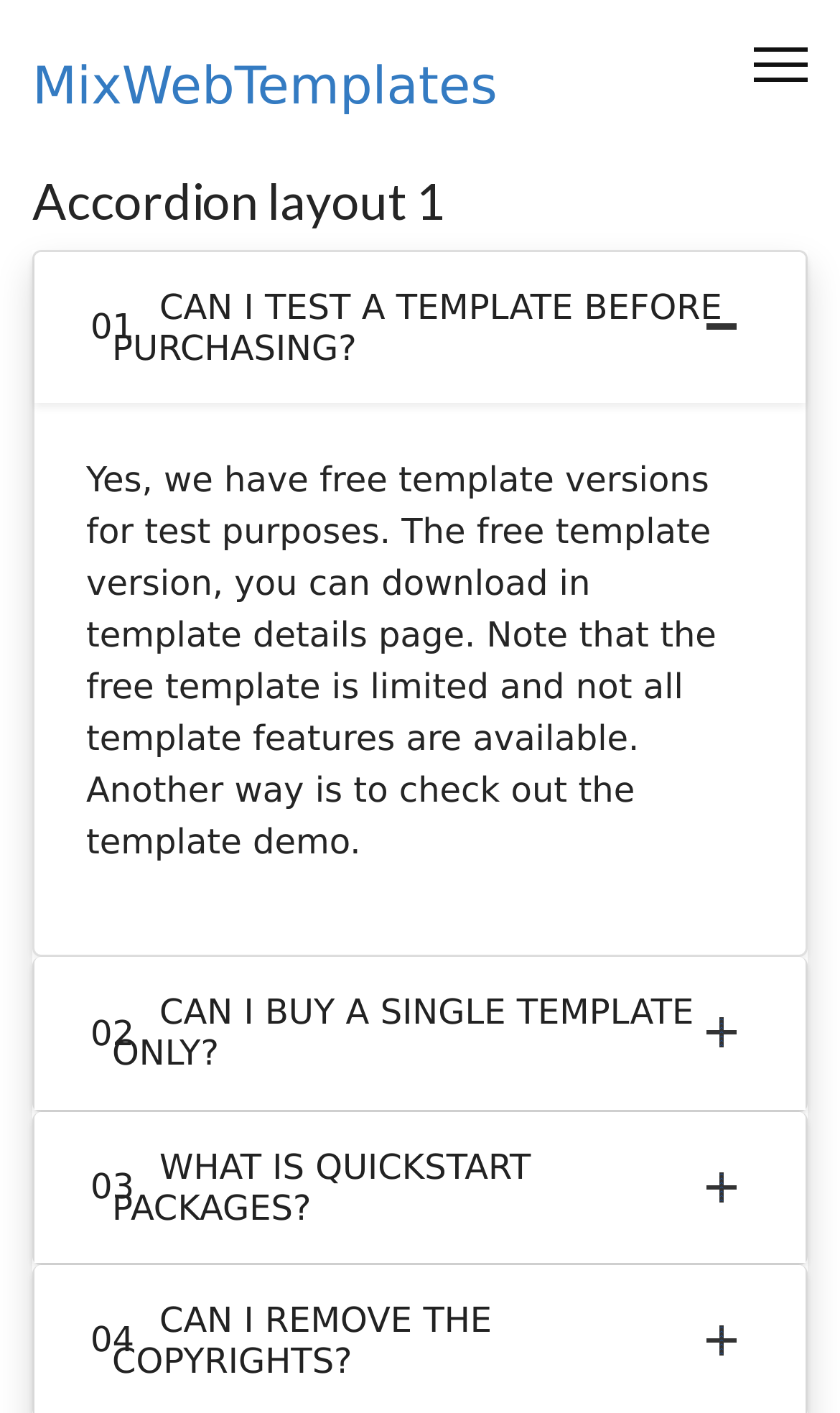What is the purpose of Quickstart Packages?
From the image, respond using a single word or phrase.

Not specified